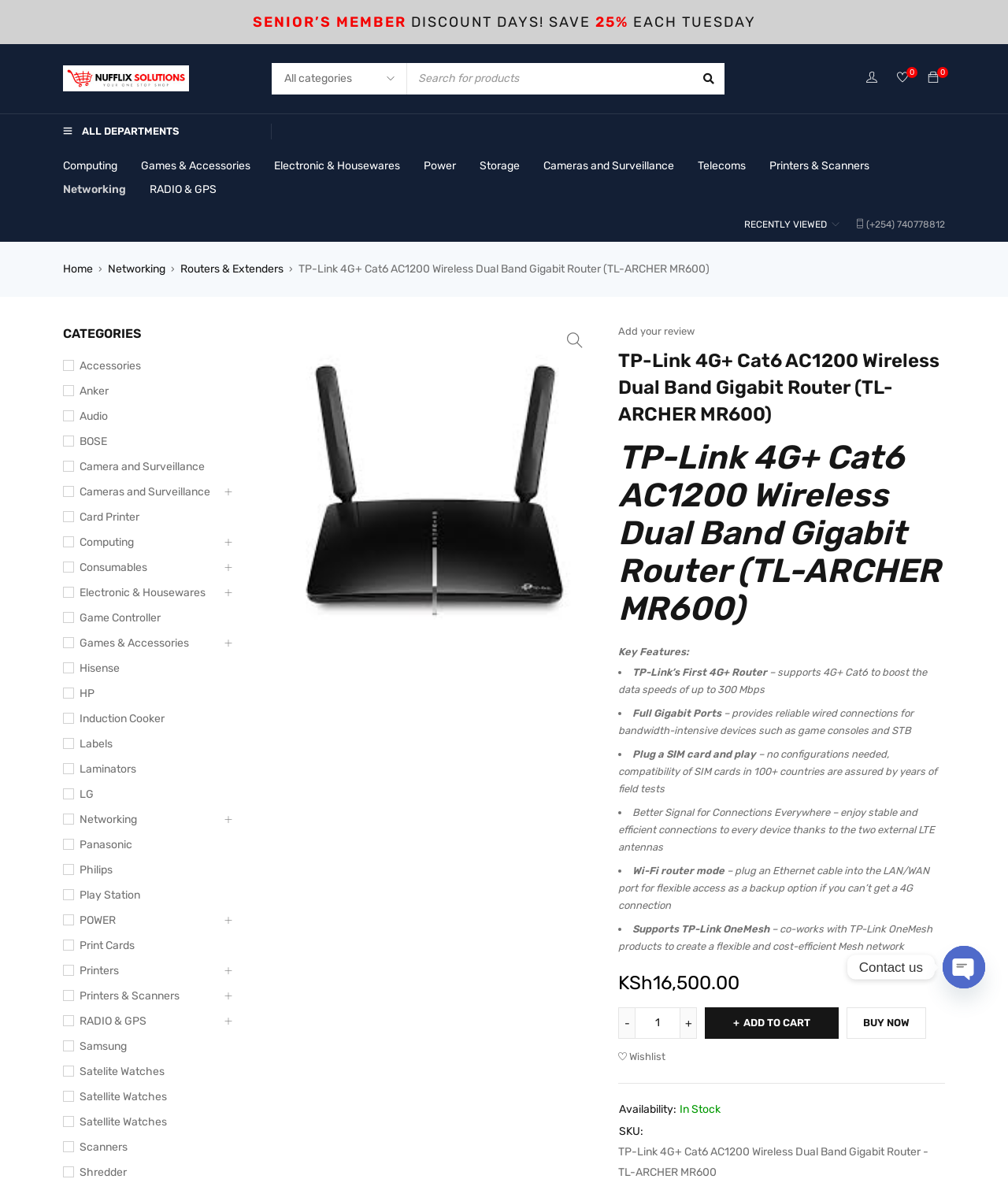Specify the bounding box coordinates of the element's area that should be clicked to execute the given instruction: "Search for products". The coordinates should be four float numbers between 0 and 1, i.e., [left, top, right, bottom].

[0.403, 0.054, 0.718, 0.079]